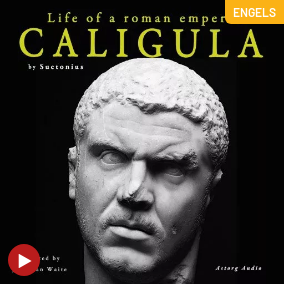Offer a detailed explanation of what is depicted in the image.

The image depicts a striking cover for "Caligula, Life of a Roman Emperor" by Suetonius. The artwork features a close-up of a sculpted bust, reminiscent of ancient Roman art, portraying a stern yet intriguing facial expression that embodies the controversial nature of Caligula's reign. The title "CALIGULA" is prominently displayed in bold yellow letters, contrasting against the darker background, while the subtitle provides context, indicating the author and hinting at the historical significance of the work. In the corner, a play button suggests this is an audiobook version, narrated by Jonathan Waite, making it accessible for auditory learners or those on the go. The inclusion of "ENGELS" indicates that the text is in English, appealing to a broader audience interested in classic historical literature.